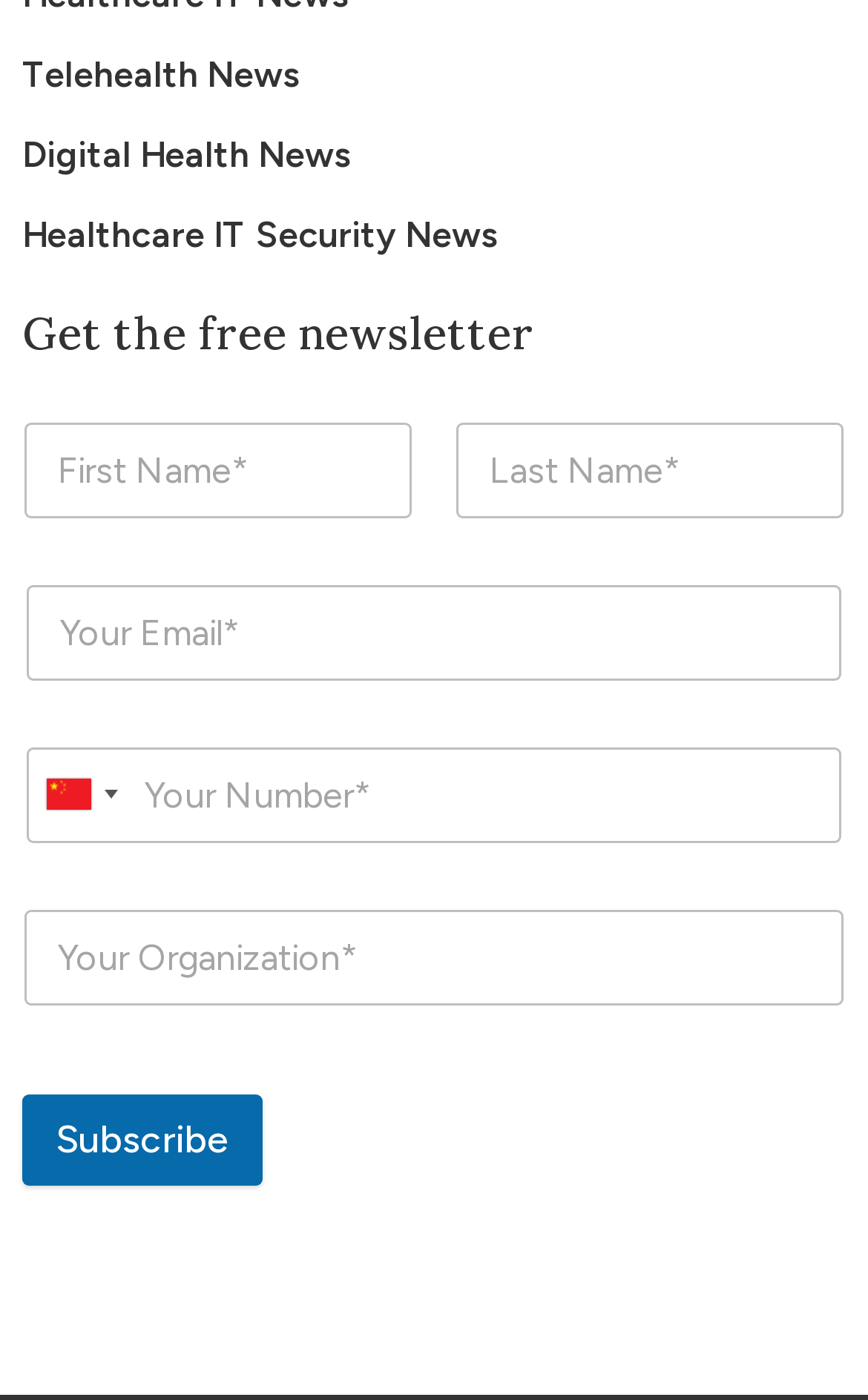What is the function of the 'Telephone country code' combobox?
Please answer the question as detailed as possible based on the image.

The 'Telephone country code' combobox is located next to a textbox for inputting a phone number, and it has a popup listbox. Therefore, I infer that its function is to select a country code for the phone number.